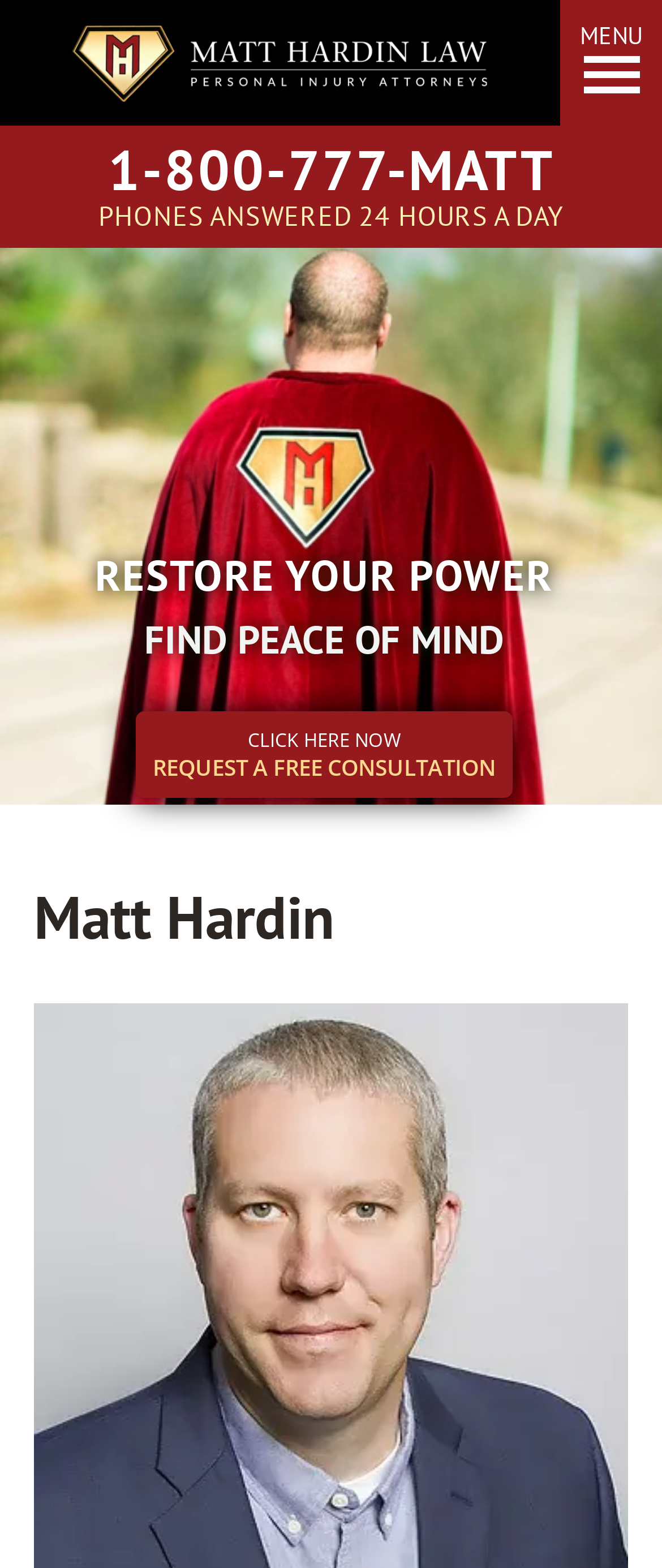Provide a short answer using a single word or phrase for the following question: 
What is the name of the attorney?

Matt Hardin